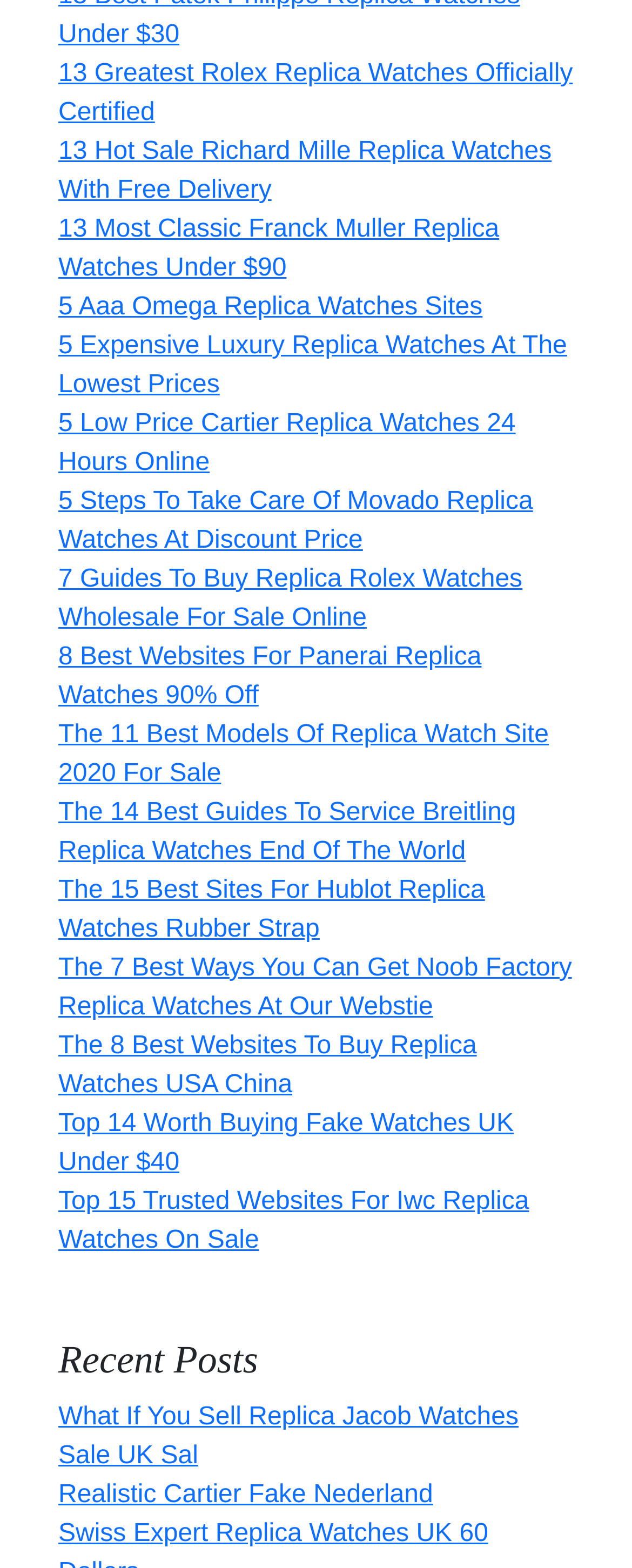Reply to the question with a single word or phrase:
How many links are on this webpage?

18